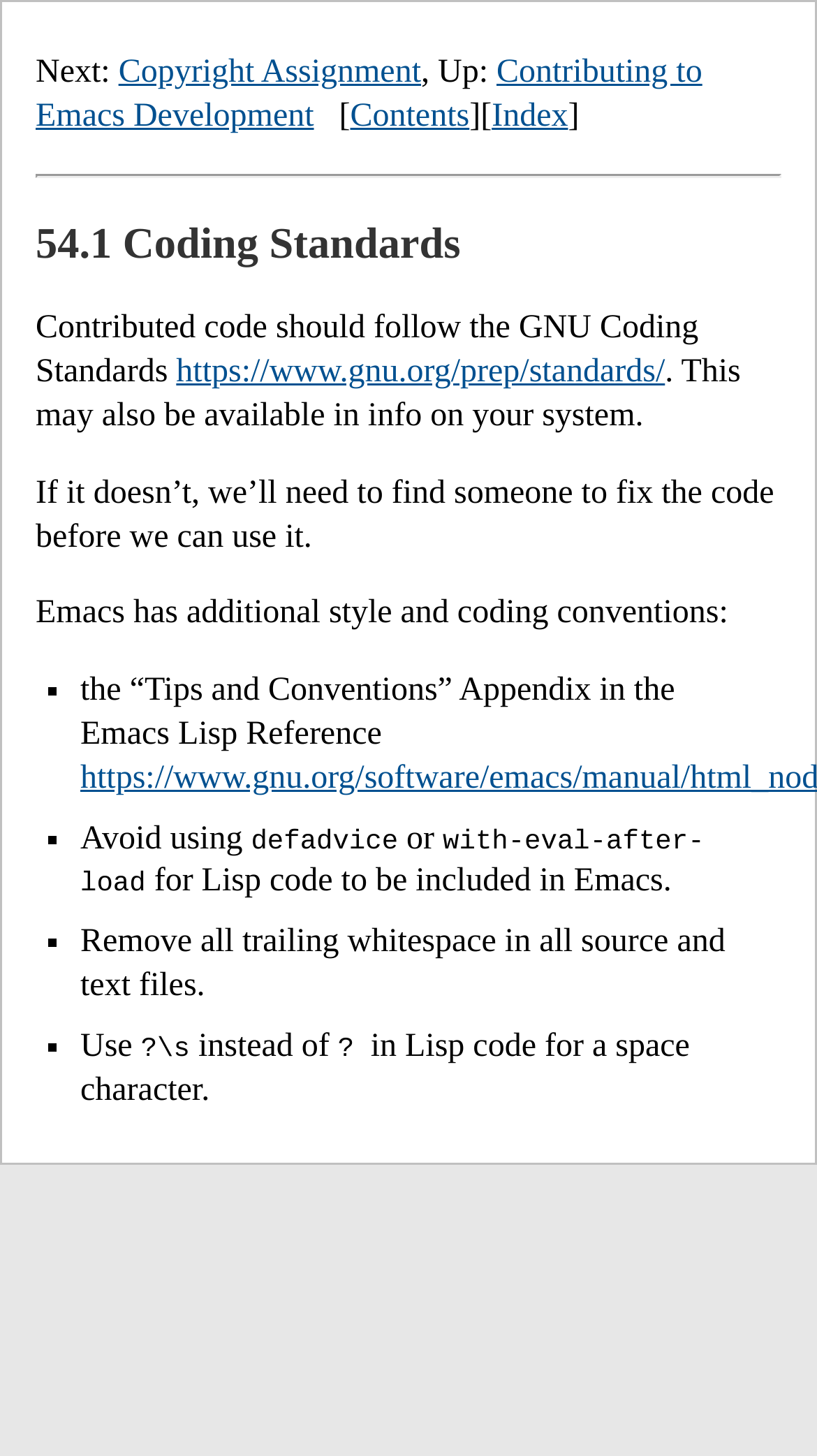Please provide a one-word or short phrase answer to the question:
What is the purpose of contributed code?

Follow GNU Coding Standards